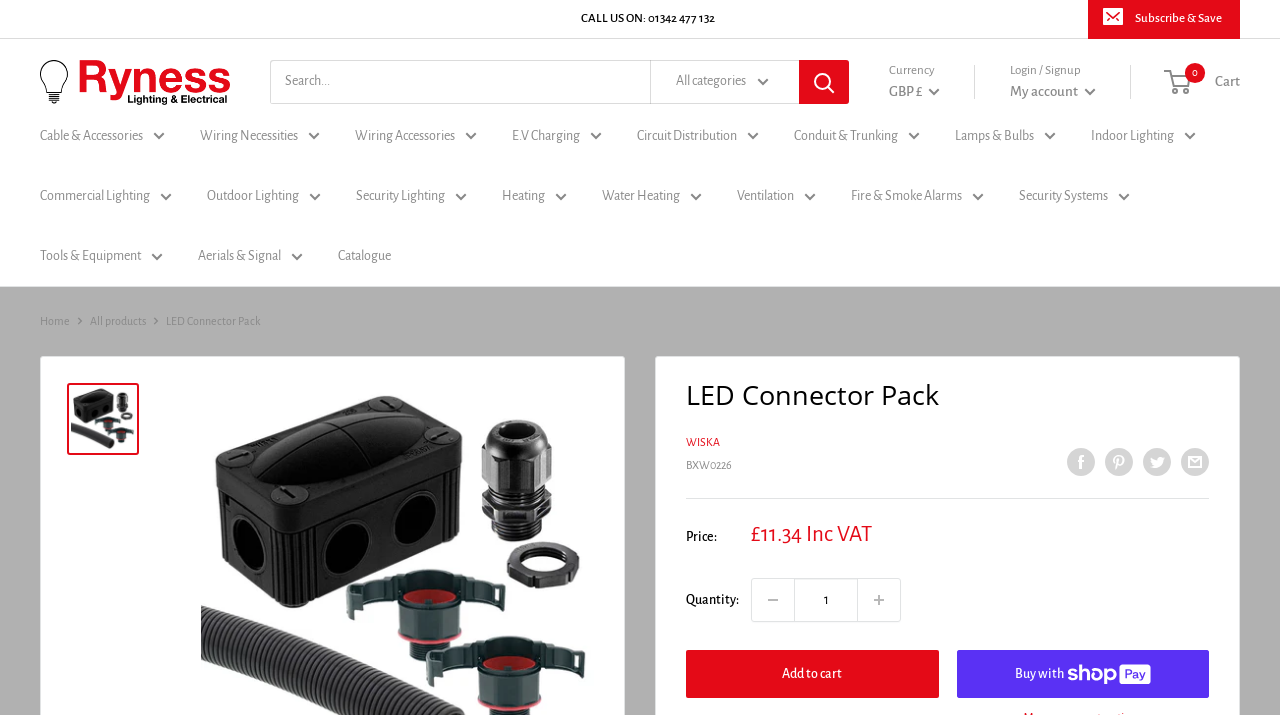How much does the product cost?
Please provide a full and detailed response to the question.

I found the price of the product by looking at the main content area of the webpage, where it says 'Sale price £11.34 Inc VAT' in a table.